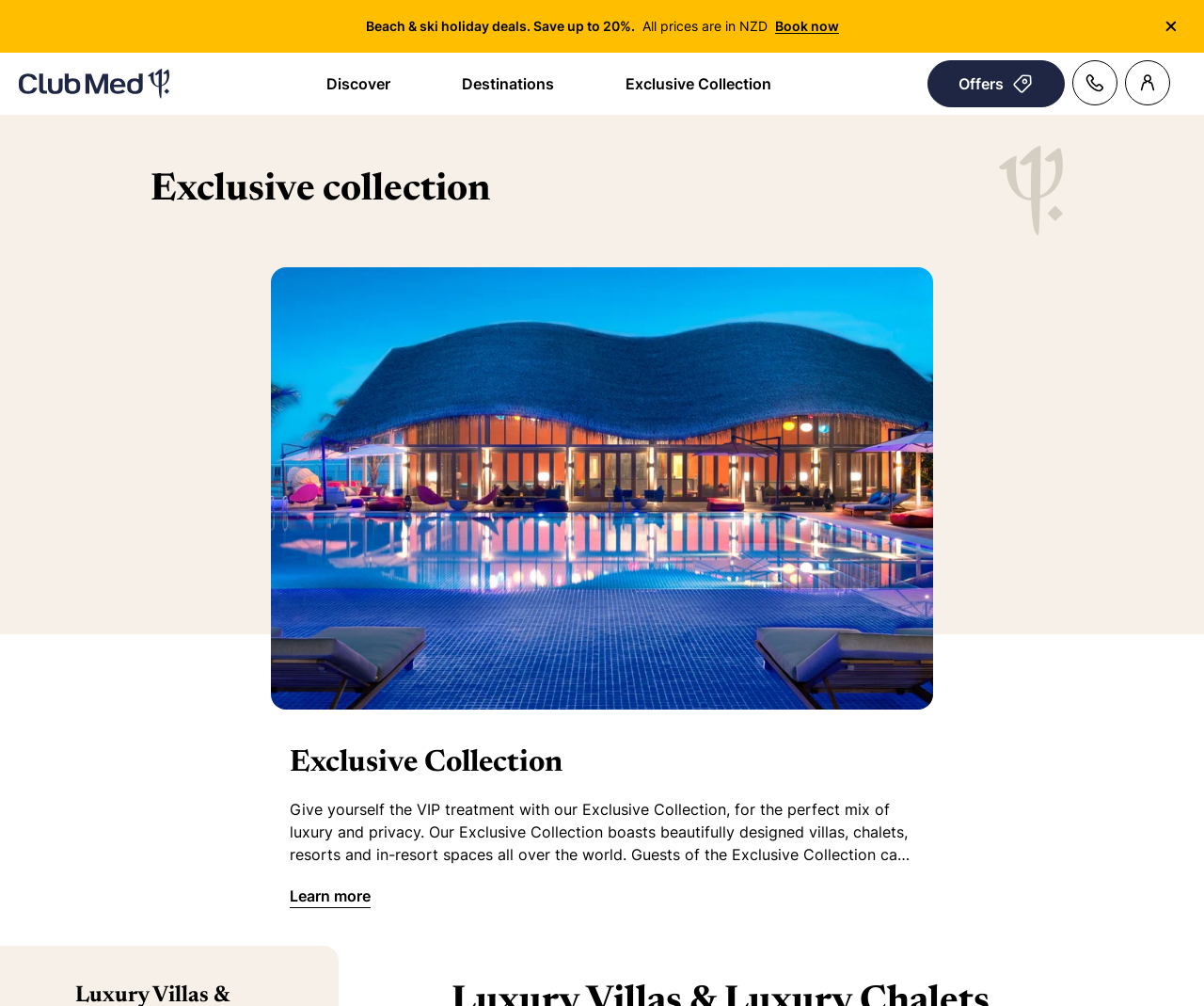Generate a comprehensive caption for the webpage you are viewing.

The webpage is about the Club Med Exclusive Collection, which features 13 unique properties in various locations, including private villas in the Maldives. 

At the top of the page, there is a complementary section that spans the entire width. Within this section, there is a "Close" button located at the top right corner, accompanied by an image. Below this section, there is a prominent link that takes up about half of the page's width, promoting beach and ski holiday deals with a discount of up to 20%. This link also includes a note stating that all prices are in NZD.

On the top left side, there is a link to the Club Med Homepage, accompanied by an image. Next to it, there are three links: "Discover", "Destinations", and "Exclusive Collection", which are evenly spaced and take up about a third of the page's width. 

On the top right side, there are two links: "Offers" and "Account", each accompanied by an image. The "Offers" link is located slightly above the "Account" link.

Below the top section, there is a prominent heading that reads "Exclusive collection", which takes up about a quarter of the page's width. Below this heading, there is a large image that spans about three-quarters of the page's width. 

Underneath the image, there is a button that takes up about three-quarters of the page's width. Below this button, there is another heading that reads "Exclusive Collection", followed by a "Learn more" button.